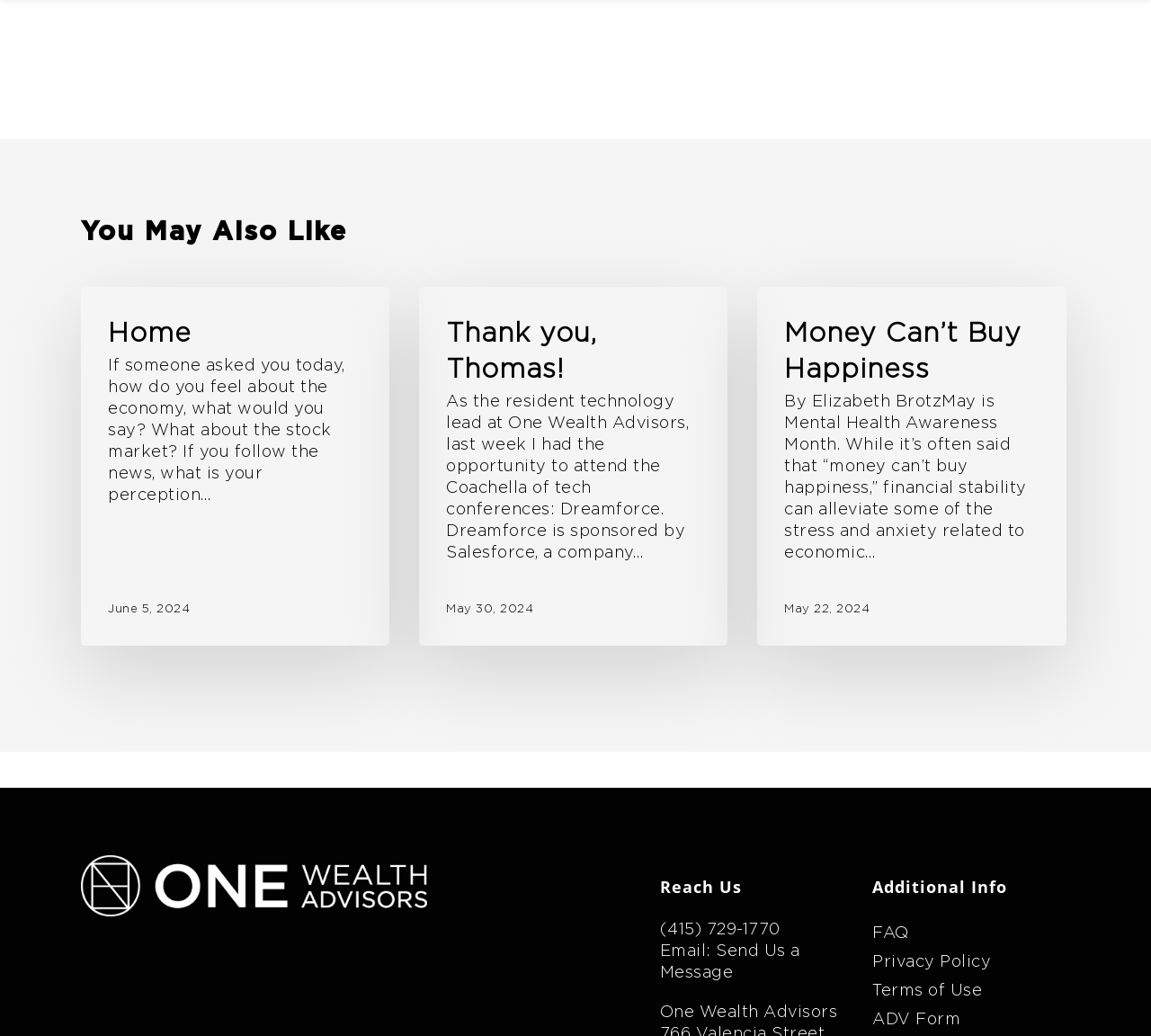Indicate the bounding box coordinates of the element that must be clicked to execute the instruction: "View the 'FAQ'". The coordinates should be given as four float numbers between 0 and 1, i.e., [left, top, right, bottom].

[0.758, 0.891, 0.789, 0.909]